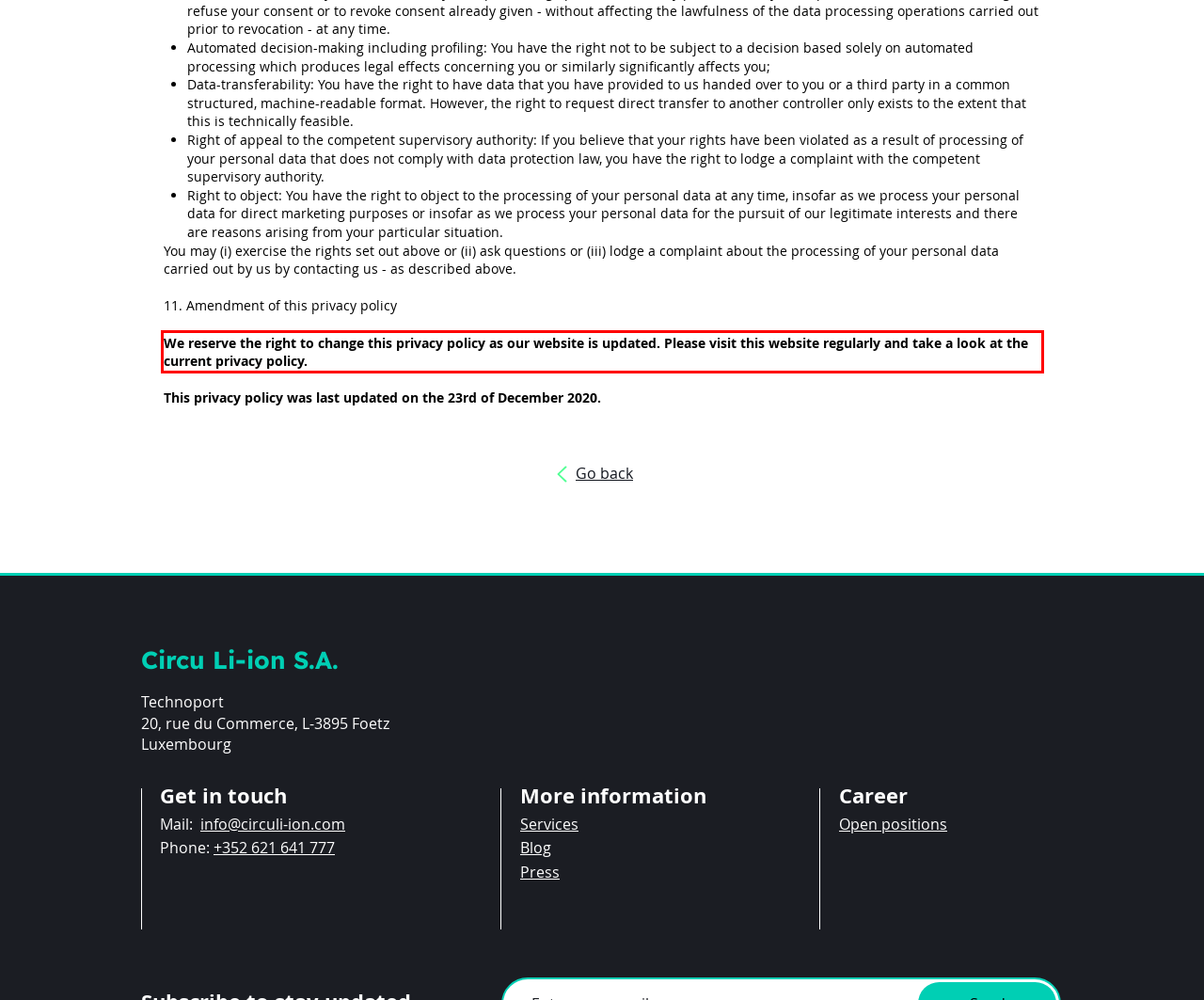There is a screenshot of a webpage with a red bounding box around a UI element. Please use OCR to extract the text within the red bounding box.

We reserve the right to change this privacy policy as our website is updated. Please visit this website regularly and take a look at the current privacy policy.